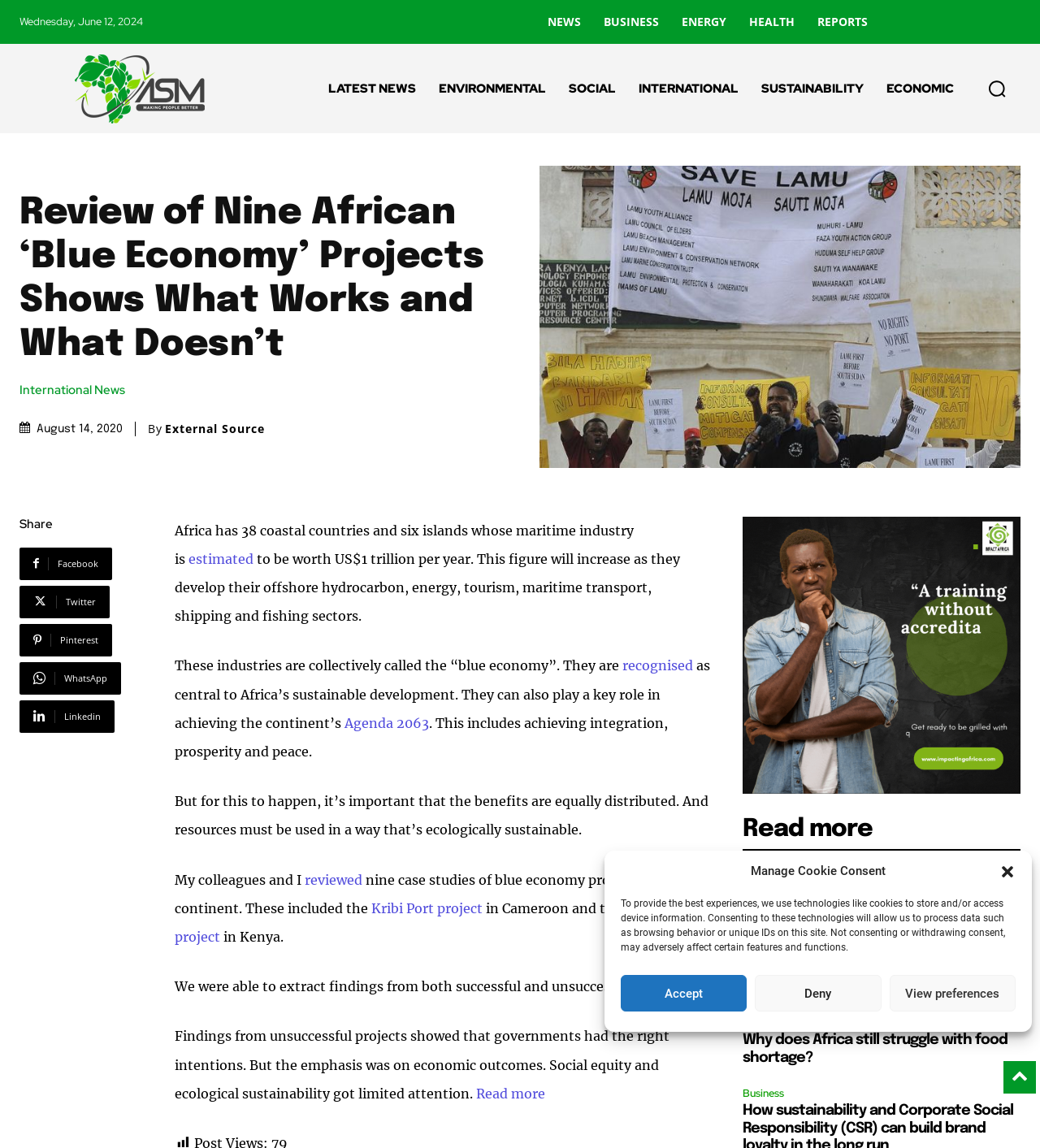What is the purpose of the 'blue economy' projects?
Look at the image and provide a detailed response to the question.

I found the purpose of the 'blue economy' projects by reading the text which states that these projects are 'central to Africa’s sustainable development' and can help achieve 'integration, prosperity and peace'.